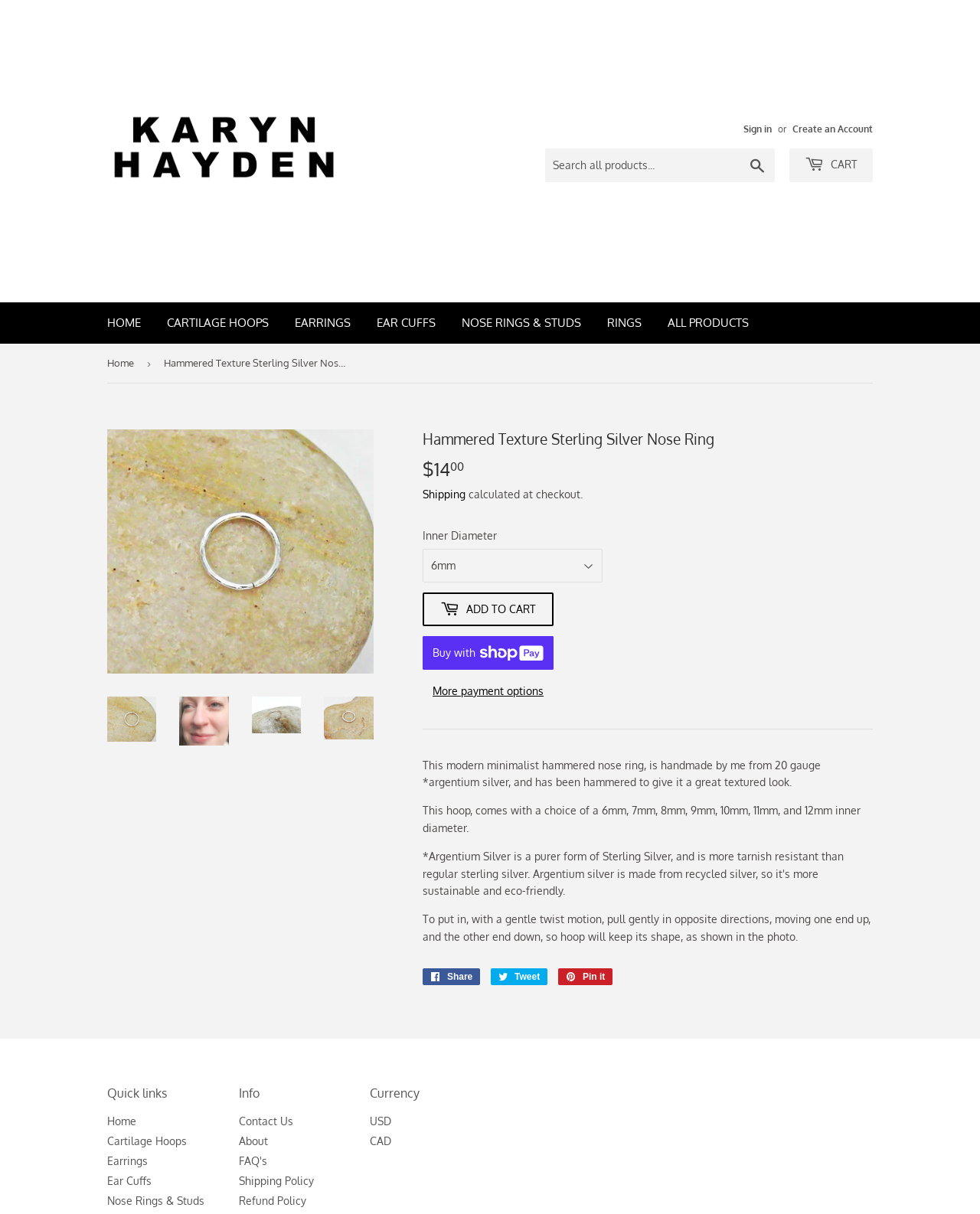Determine the title of the webpage and give its text content.

Hammered Texture Sterling Silver Nose Ring